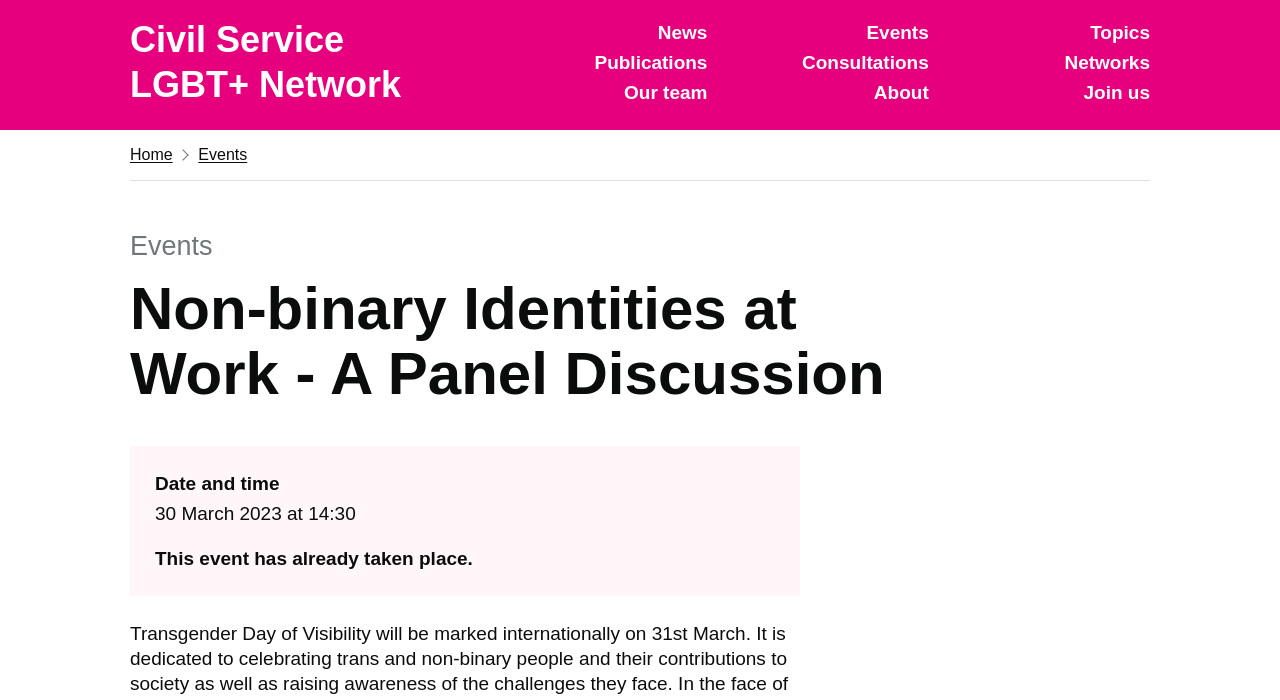Provide a one-word or short-phrase answer to the question:
What is the purpose of the 'Skip to main content' link?

To skip to main content